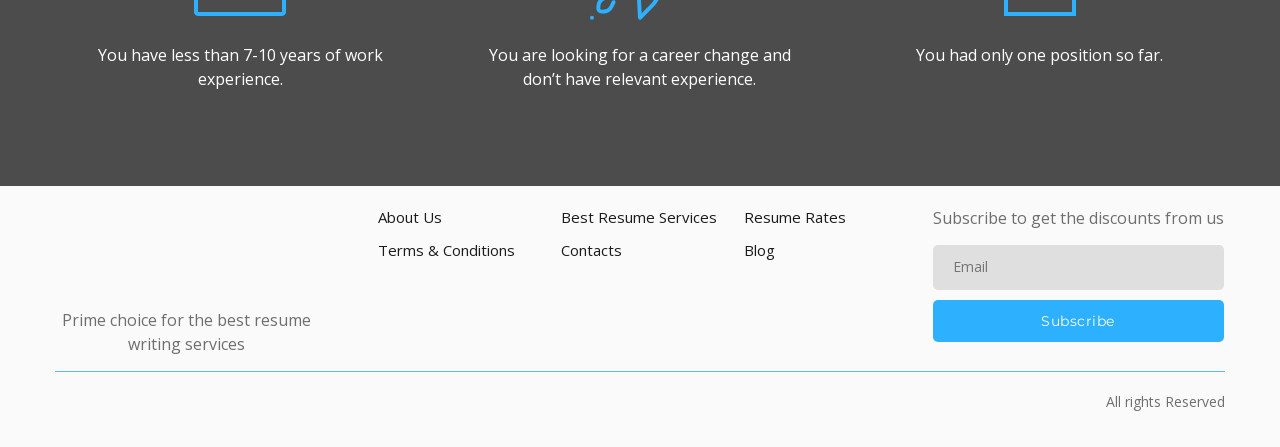Using the provided element description: "Blog", identify the bounding box coordinates. The coordinates should be four floats between 0 and 1 in the order [left, top, right, bottom].

[0.581, 0.534, 0.605, 0.584]